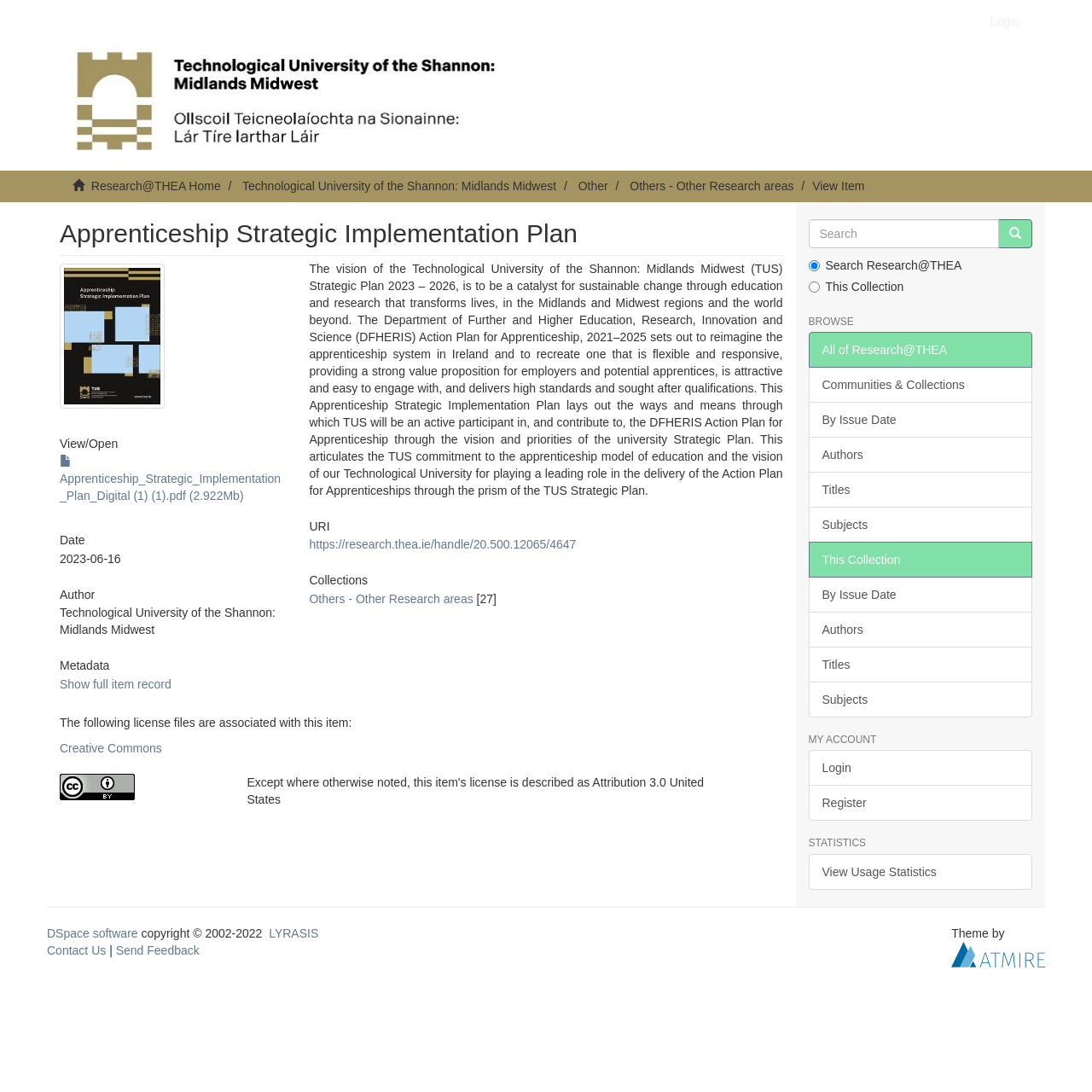Please provide a detailed answer to the question below based on the screenshot: 
What is the license associated with this item?

I found the answer by looking at the text content of the element with the description 'Creative Commons' which is located under the 'The following license files are associated with this item:' text, indicating that it is one of the licenses associated with this item.